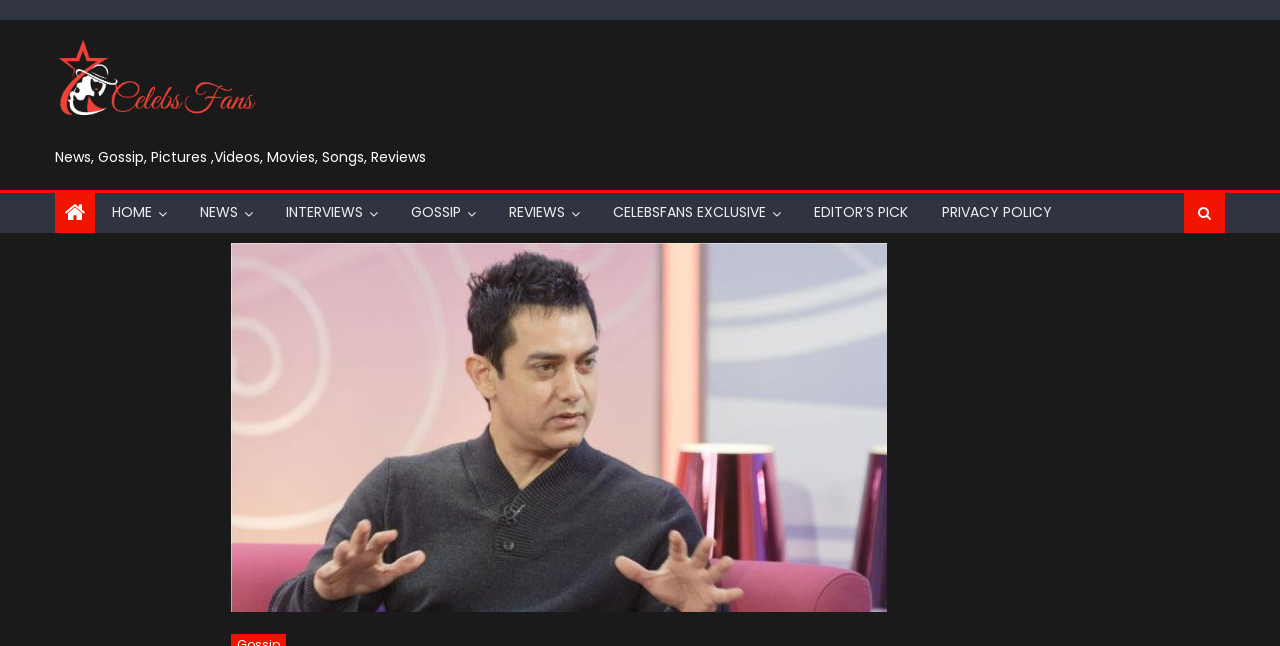Provide the bounding box coordinates for the area that should be clicked to complete the instruction: "Click on HOME".

[0.076, 0.299, 0.13, 0.358]